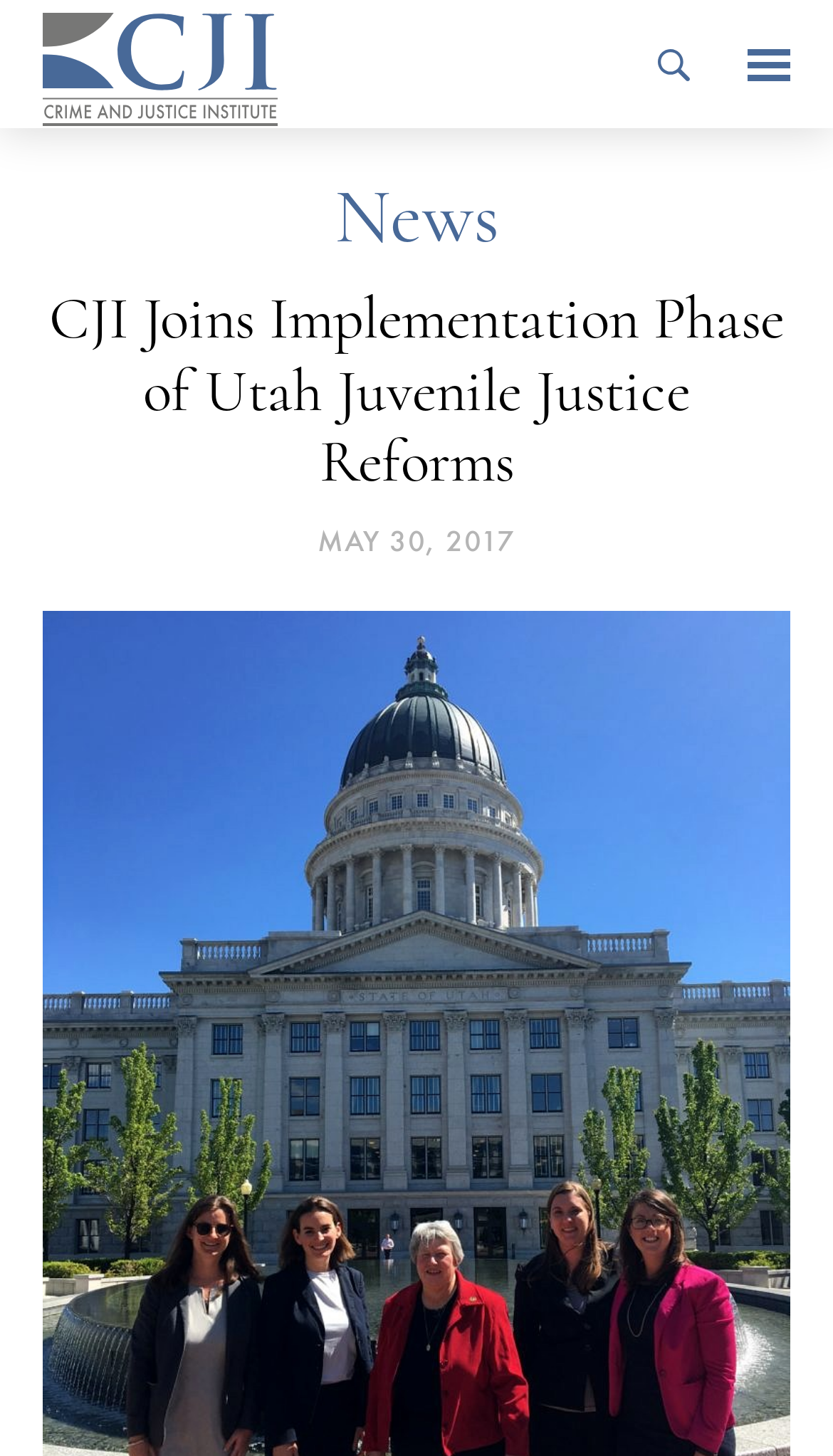Answer the question in a single word or phrase:
Is the textbox on the webpage required?

No